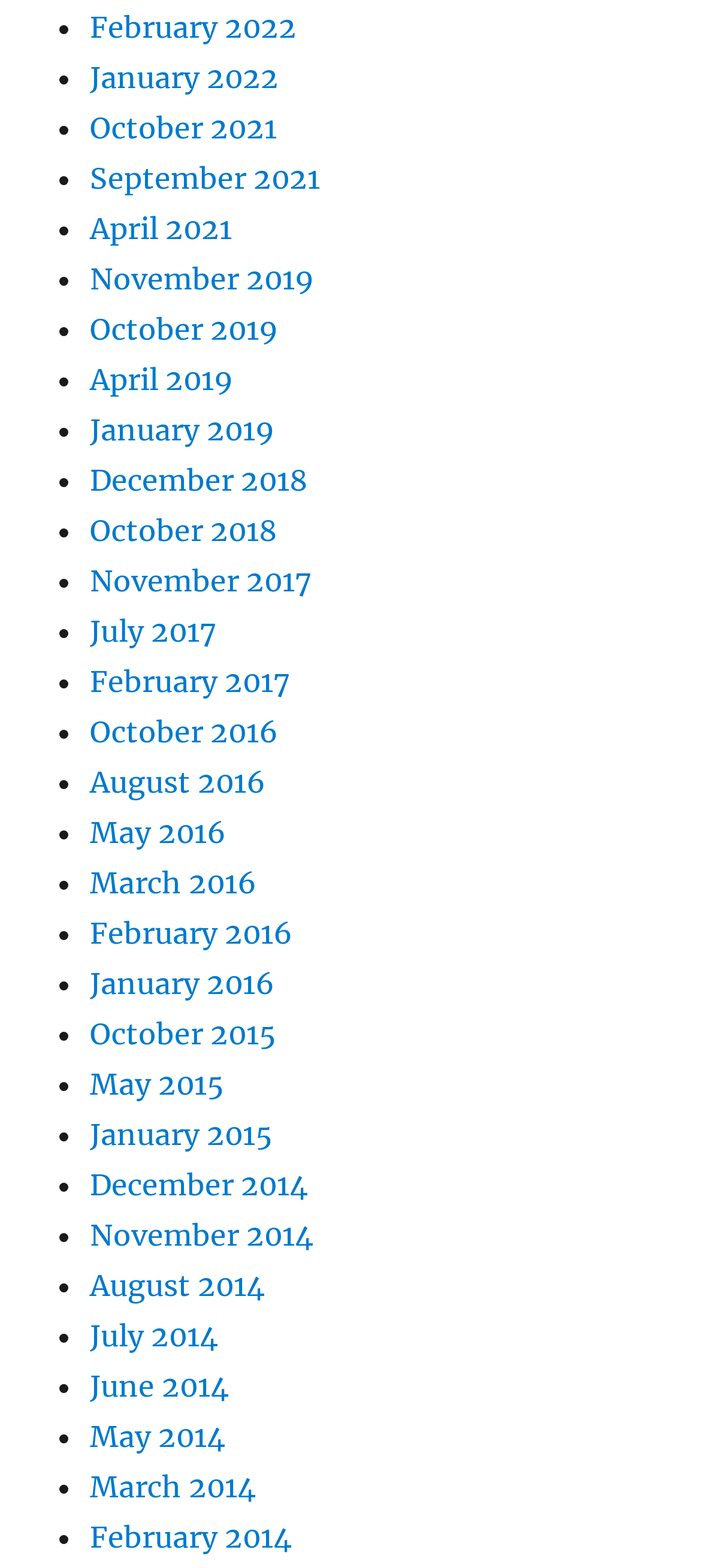Is this webpage a calendar?
Using the visual information, respond with a single word or phrase.

No